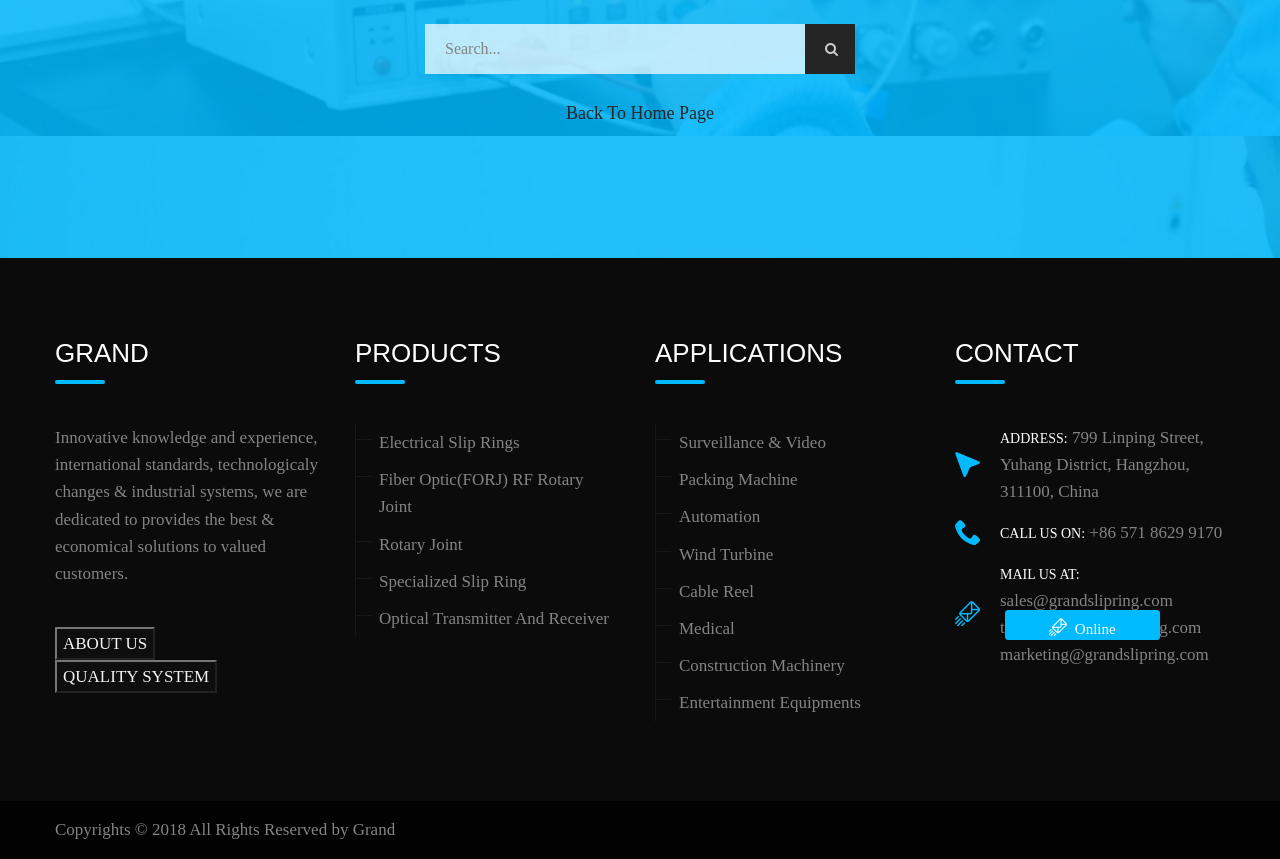Bounding box coordinates are specified in the format (top-left x, top-left y, bottom-right x, bottom-right y). All values are floating point numbers bounded between 0 and 1. Please provide the bounding box coordinate of the region this sentence describes: Optical Transmitter And Receiver

[0.296, 0.709, 0.476, 0.731]